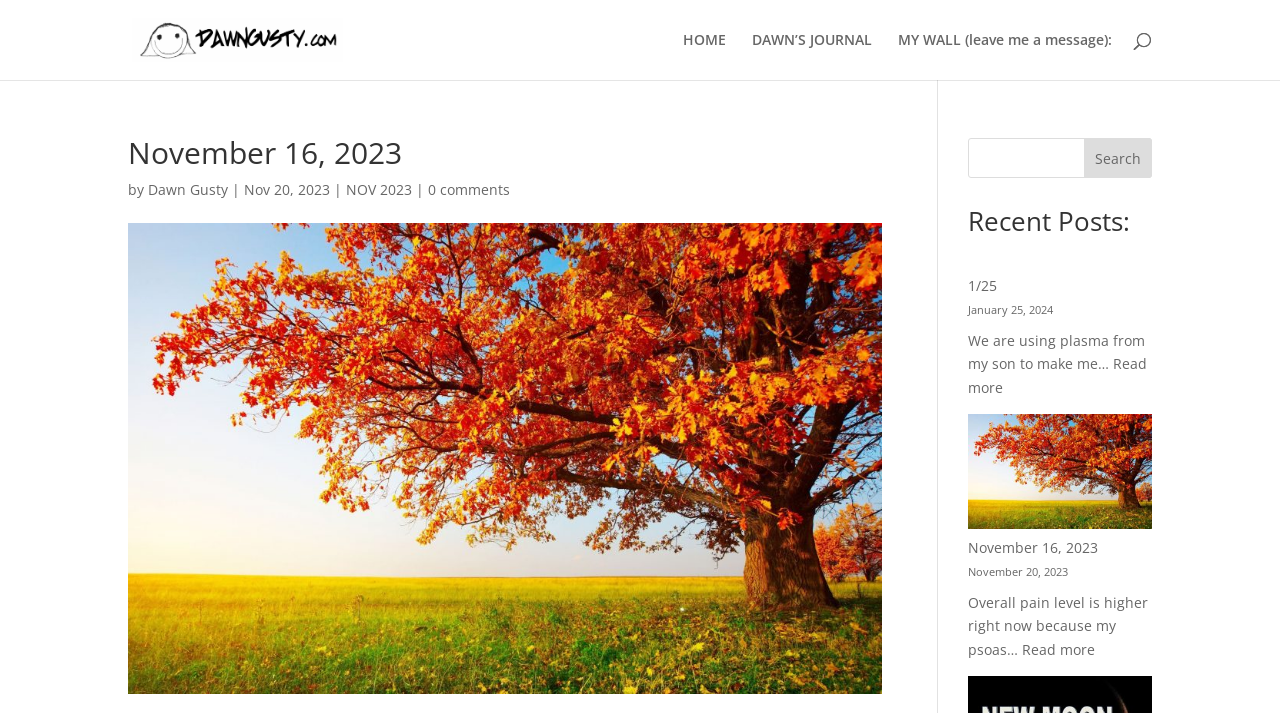Can you provide the bounding box coordinates for the element that should be clicked to implement the instruction: "go to home page"?

[0.534, 0.046, 0.567, 0.112]